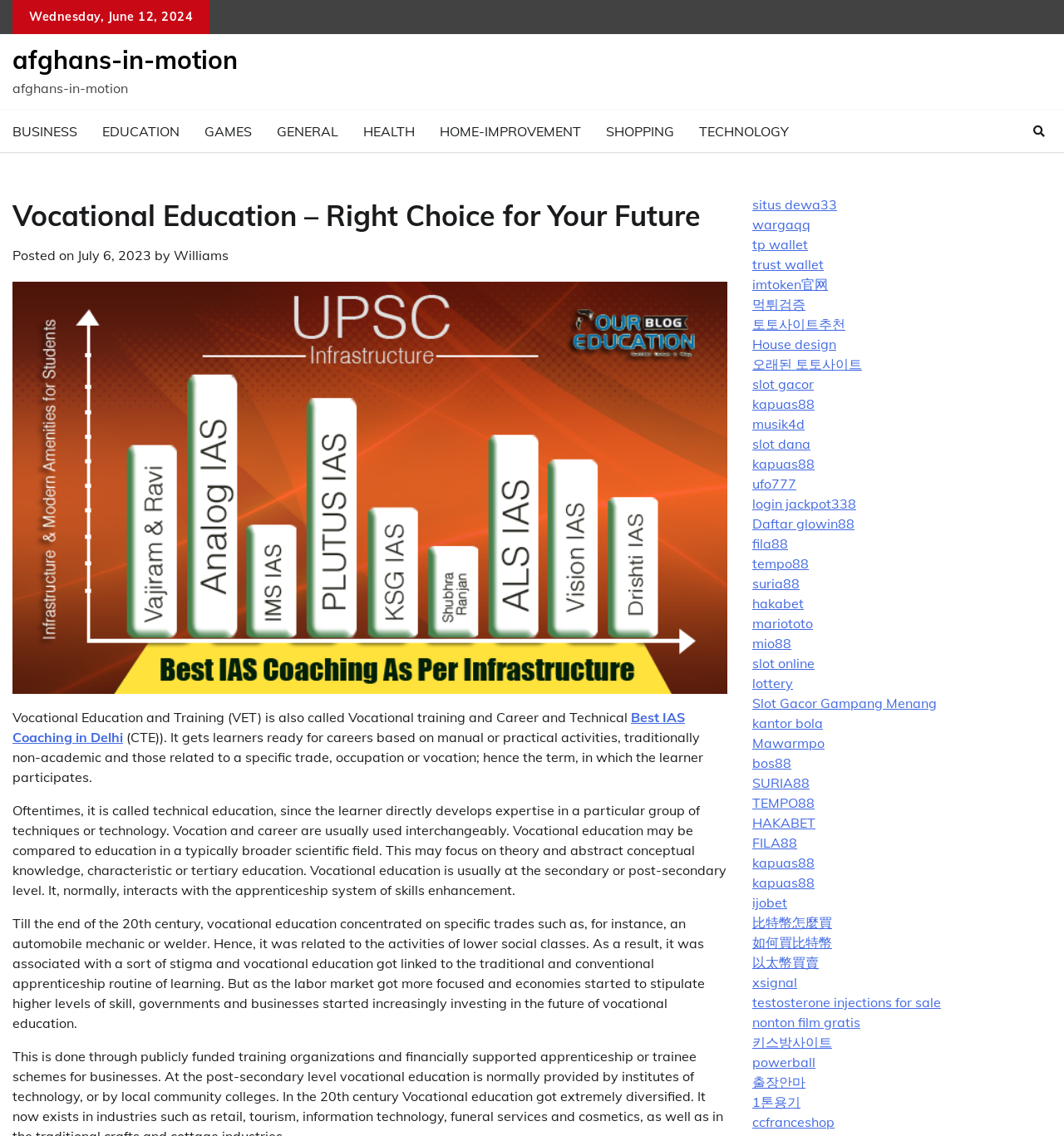Generate a thorough caption that explains the contents of the webpage.

The webpage is about vocational education and training, with a focus on its importance and benefits. At the top of the page, there is a header section with a title "Vocational Education - Right Choice for Your Future" and a date "Wednesday, June 12, 2024". Below the header, there are several links to different categories, including "BUSINESS", "EDUCATION", "GAMES", and others, which are arranged horizontally across the page.

The main content of the page is divided into several sections. The first section explains what vocational education and training (VET) is, describing it as a type of education that prepares learners for careers based on manual or practical activities. The text also mentions that VET is also known as vocational training and career and technical education.

The next section discusses the history of vocational education, explaining that it was previously associated with lower social classes and had a stigma attached to it. However, as the labor market became more focused and economies required higher levels of skill, governments and businesses began to invest more in vocational education.

The rest of the page is filled with numerous links to various websites and resources, which are arranged in a long list. These links appear to be unrelated to the main topic of vocational education and training, and cover a wide range of subjects, including online gaming, cryptocurrency, and entertainment.

In the bottom right corner of the page, there is a small icon with a link to a website. Overall, the page has a cluttered layout, with a lot of information and links competing for attention.